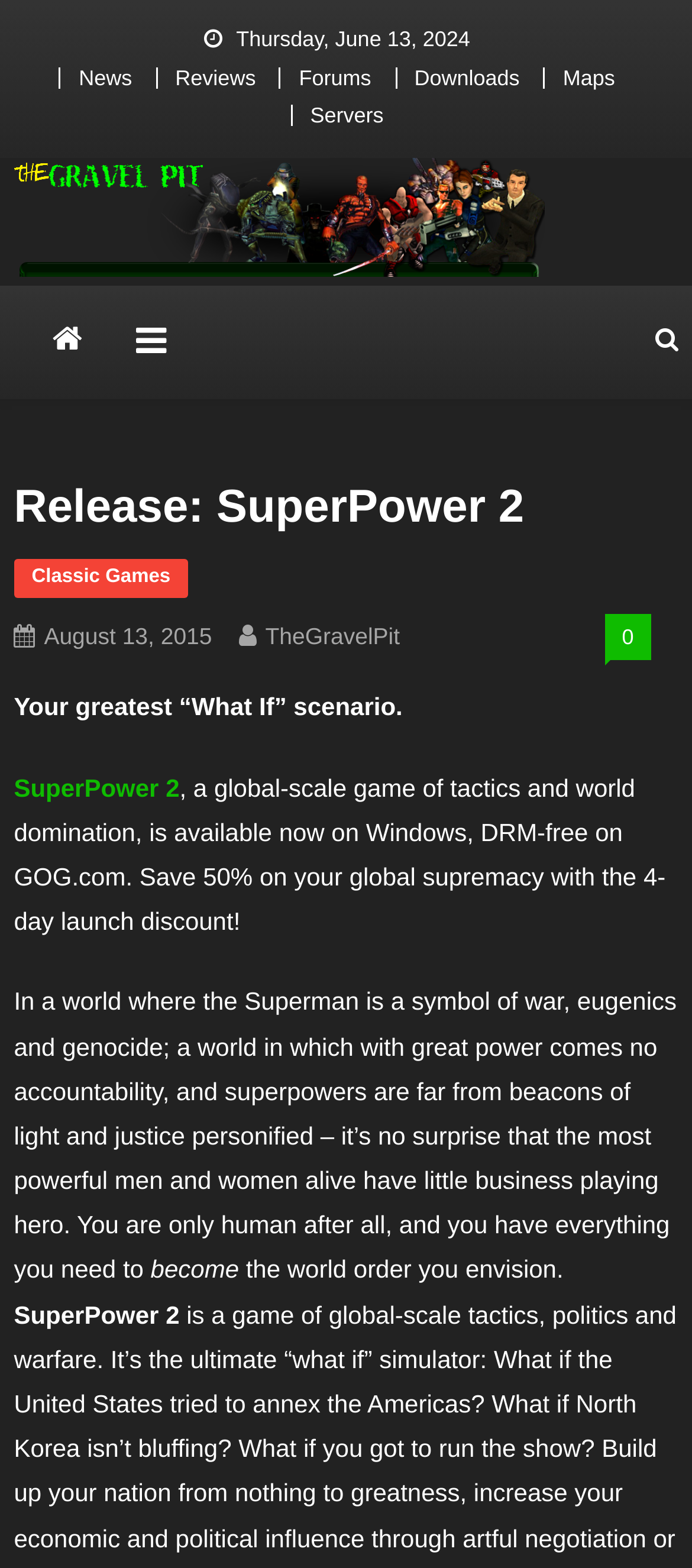Determine the coordinates of the bounding box for the clickable area needed to execute this instruction: "Visit The Gravel Pit website".

[0.02, 0.179, 0.572, 0.22]